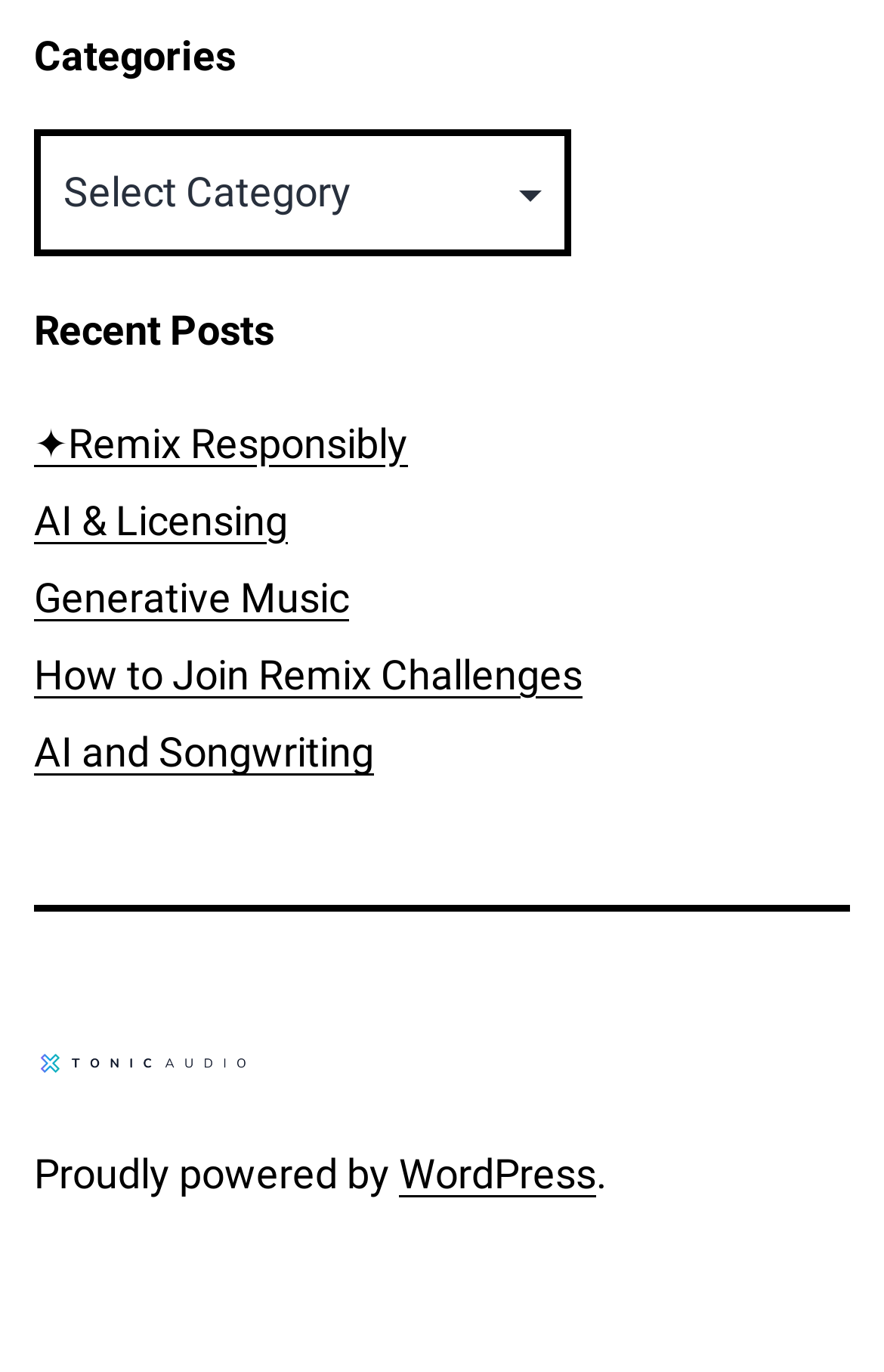Pinpoint the bounding box coordinates of the clickable area necessary to execute the following instruction: "Read the post 'Remix Responsibly'". The coordinates should be given as four float numbers between 0 and 1, namely [left, top, right, bottom].

[0.038, 0.305, 0.462, 0.34]